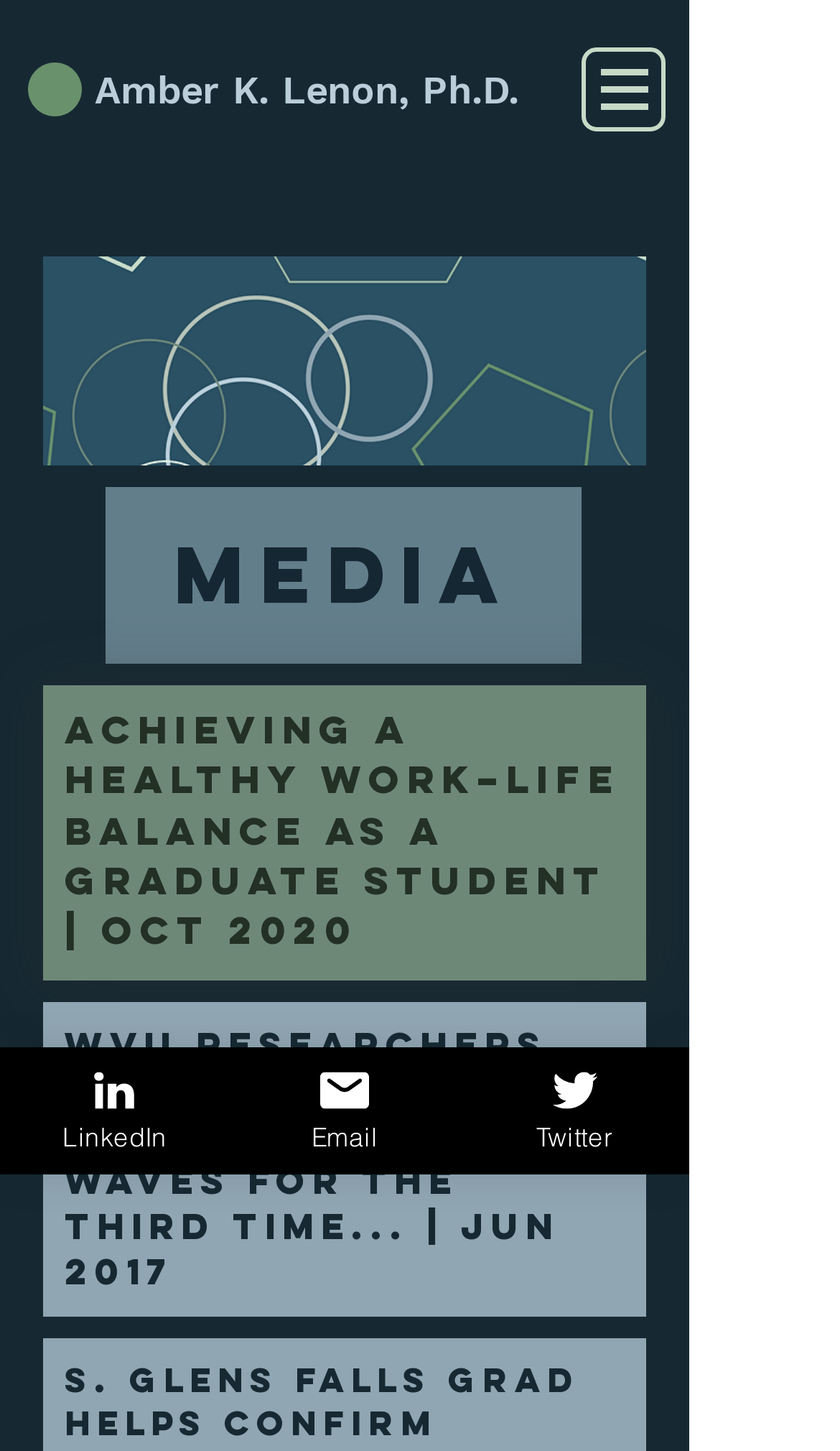Utilize the details in the image to thoroughly answer the following question: How many navigation links are there at the top?

I counted the number of navigation links at the top of the webpage, which are 'Homepage' and 'Amber K. Lenon, Ph.D.'.